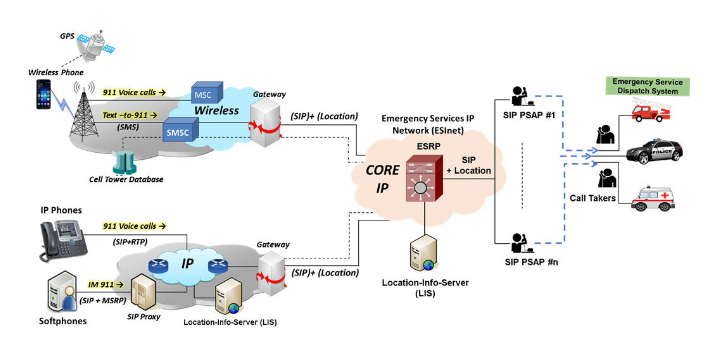Explain the details of the image comprehensively.

The image illustrates the architecture of the Emergency Services IP Network (ESInet) designed to facilitate Next Generation 911 (NG9-1-1) services. It depicts the flow for both wireless and IP-based communication in emergency situations. 

**Key Components:**
- **Wireless Phone Segment:** This shows a wireless device sending emergency calls via the 911 service, including voice and text messages. It connects through a Cell Tower Database and a Mobile Switching Center (MSC) that routes the call to the ESInet.
- **IP Phones Section:** This segment details how traditional and software-based IP phones communicate with the ESInet, utilizing various protocols. It routes 911 calls through a SIP Proxy and the Location Info Server for effective service delivery.
- **Emergency Service Dispatch System:** Present at the end, it connects call takers and dispatchers with emergency services, ensuring prompt responses to each call.

The diagram effectively represents how different systems work together to enhance public safety communication, particularly focusing on delivering real-time location information to emergency responders.